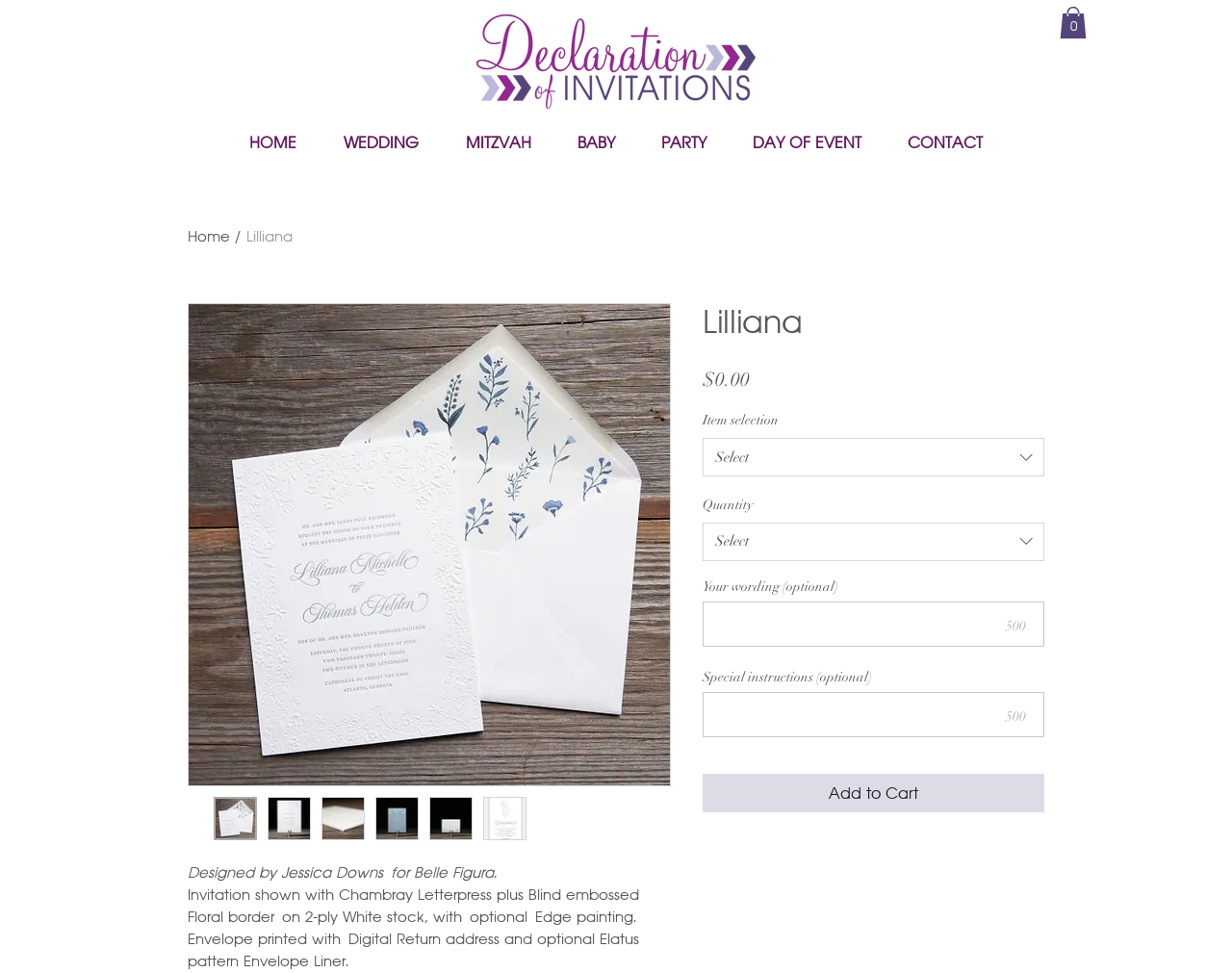Determine the bounding box coordinates of the target area to click to execute the following instruction: "Select an item from the 'Item selection' list."

[0.57, 0.45, 0.848, 0.49]